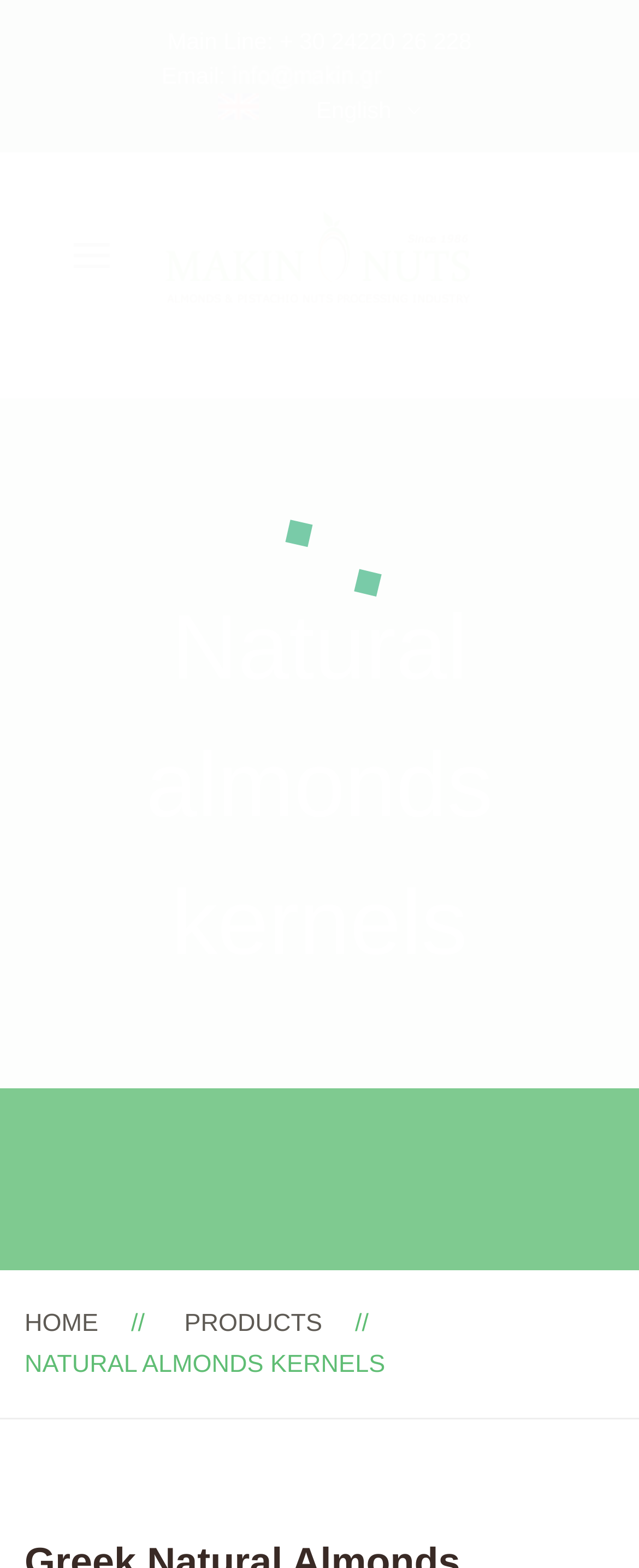What is the main product of the company?
Look at the webpage screenshot and answer the question with a detailed explanation.

I found the main product of the company by looking at the heading element on the webpage, which says 'Natural almonds kernels'. This suggests that the company's main product is related to natural almonds kernels.